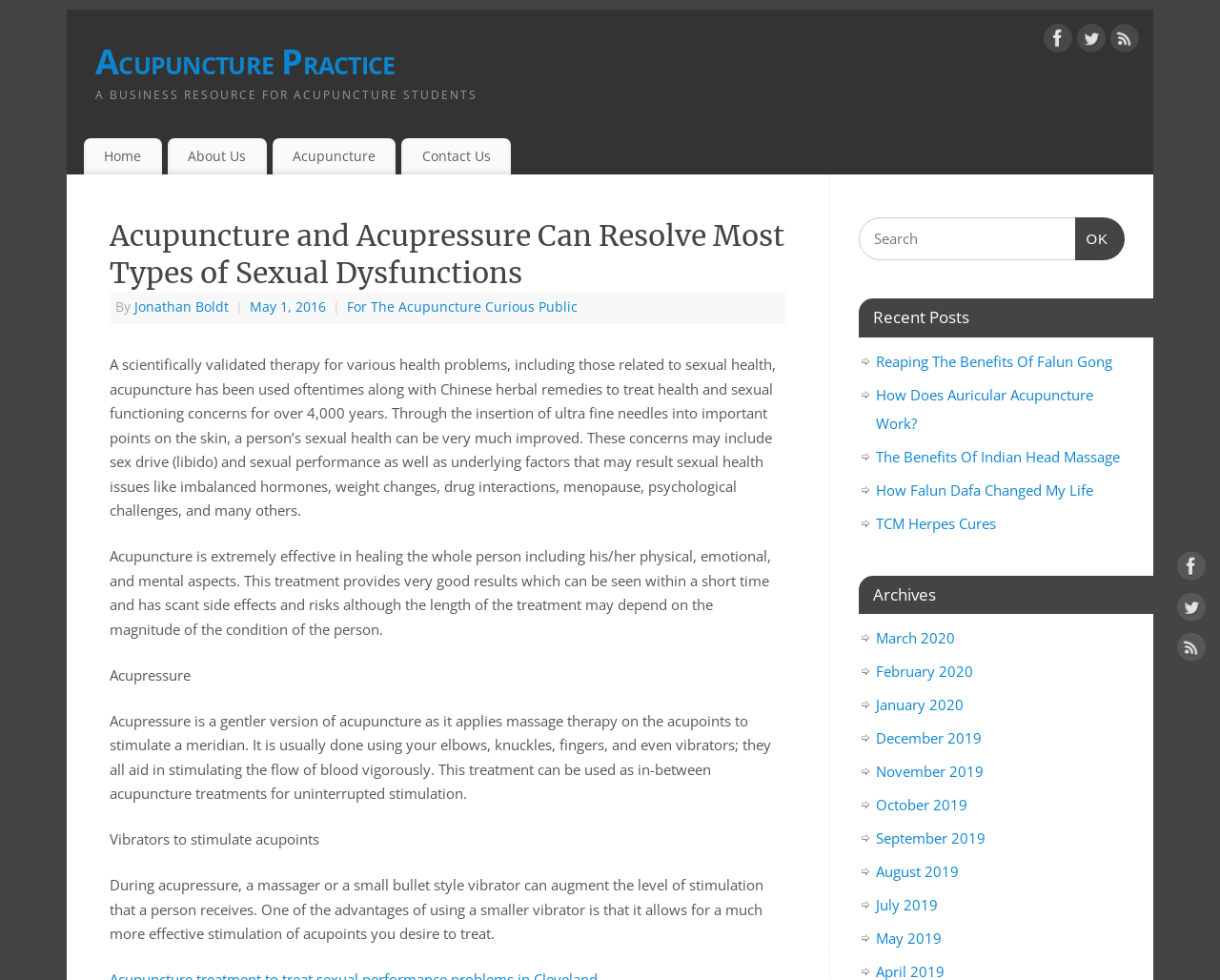Produce a meticulous description of the webpage.

This webpage is about acupuncture and acupressure, specifically their benefits in resolving sexual dysfunctions. At the top, there is a navigation menu with links to "Home", "About Us", "Acupuncture", and "Contact Us". Below this menu, there is a heading that reads "Acupuncture and Acupressure Can Resolve Most Types of Sexual Dysfunctions". 

To the right of this heading, there is a section with the author's name, "Jonathan Boldt", and the date "May 1, 2016". Below this section, there is a long paragraph explaining the benefits of acupuncture in treating various health problems, including sexual health issues. The paragraph mentions that acupuncture has been used for over 4,000 years and can improve sexual health by inserting ultra-fine needles into important points on the skin.

Following this paragraph, there are two more paragraphs discussing the effectiveness of acupuncture in healing the whole person, including physical, emotional, and mental aspects, and its low risk of side effects. The next section is about acupressure, a gentler version of acupuncture that applies massage therapy to stimulate acupoints. This section also mentions the use of vibrators to stimulate acupoints.

On the right side of the page, there is a search box with a "Search OK" button. Below this, there is a section titled "Recent Posts" with links to several articles, including "Reaping The Benefits Of Falun Gong", "How Does Auricular Acupuncture Work?", and "The Benefits Of Indian Head Massage". 

Further down, there is a section titled "Archives" with links to monthly archives from March 2020 to May 2019. At the top right corner of the page, there are social media links to Facebook, Twitter, and RSS. These links are repeated at the bottom right corner of the page.